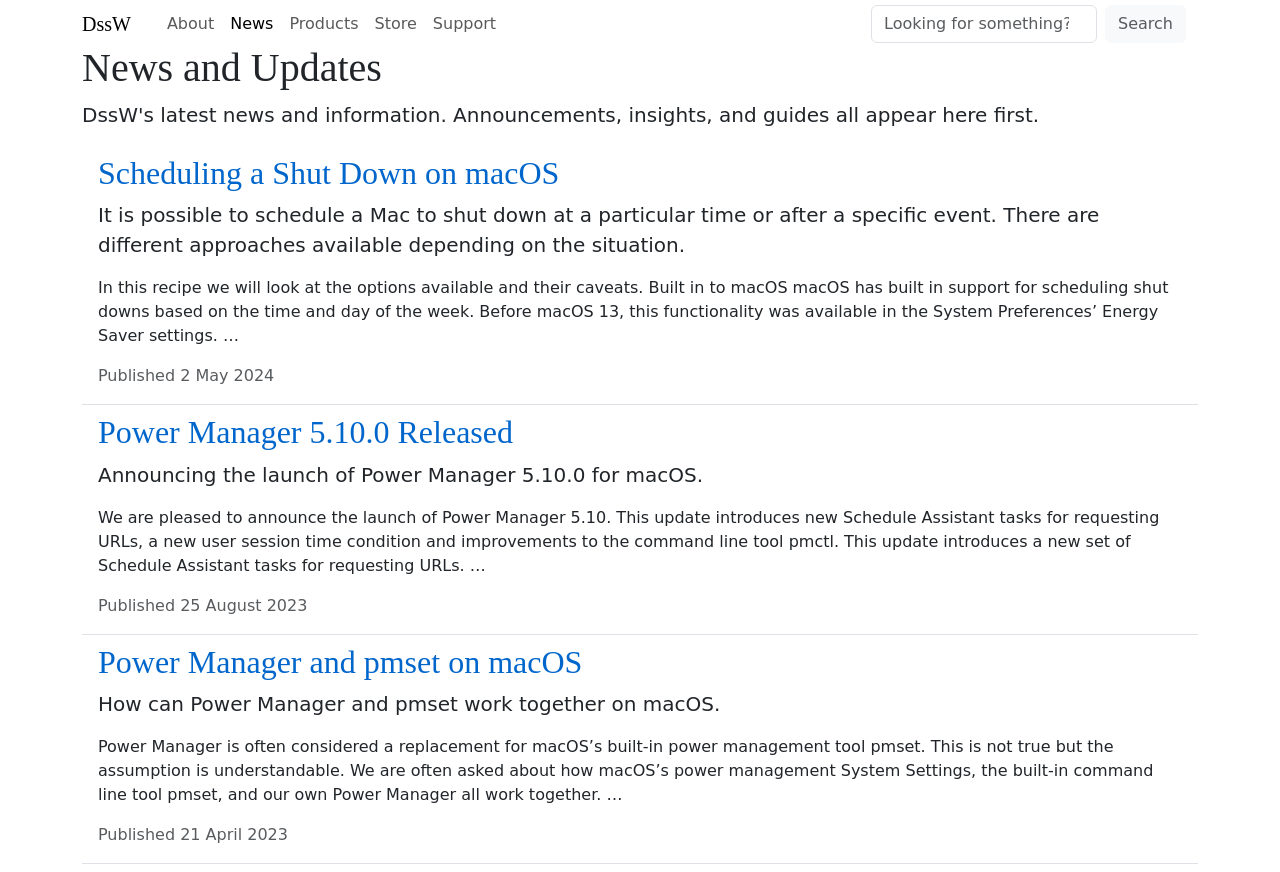Please look at the image and answer the question with a detailed explanation: How many news articles are displayed?

There are three news articles displayed on the webpage, each with a heading, a brief description, and a published date.